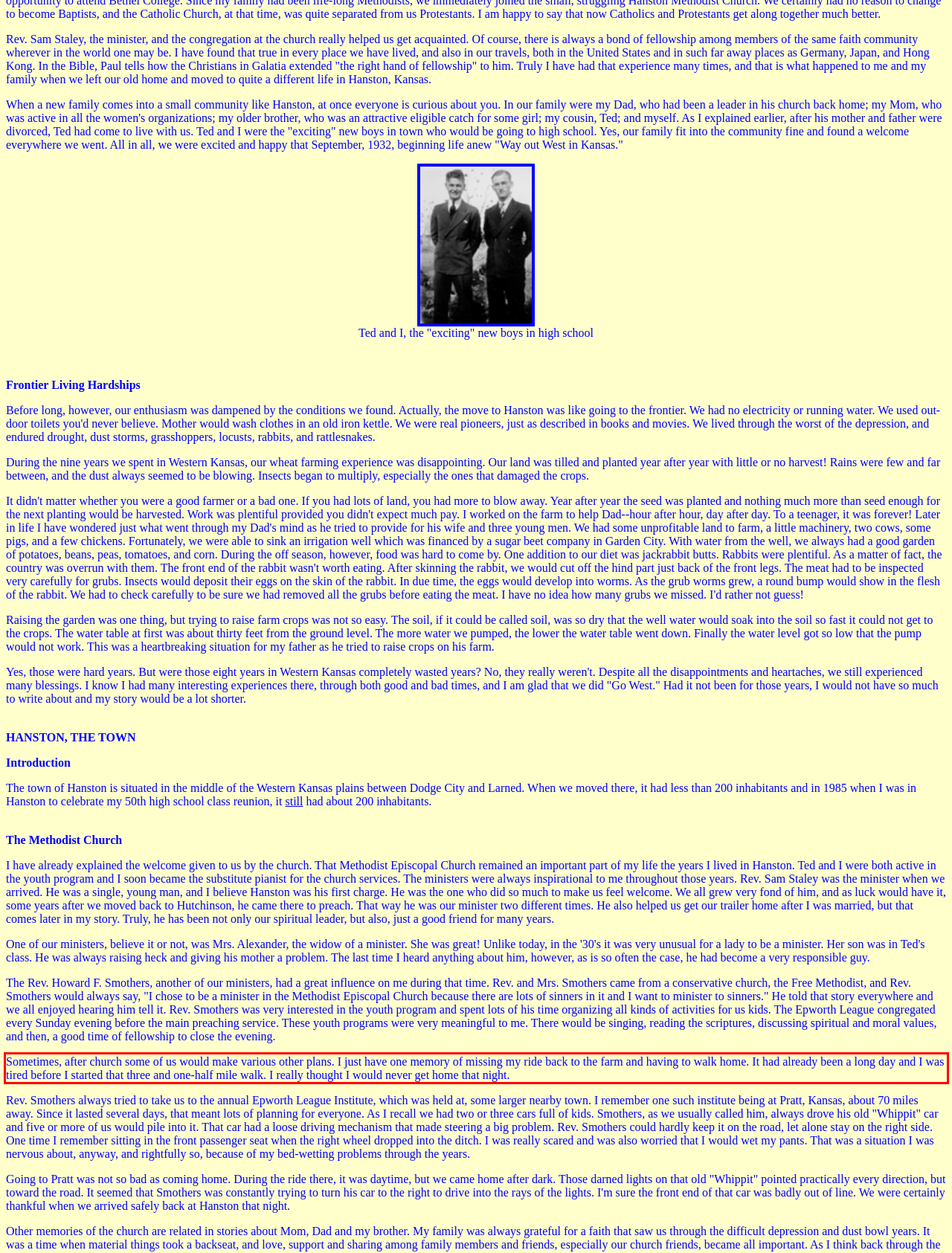Analyze the screenshot of the webpage and extract the text from the UI element that is inside the red bounding box.

Sometimes, after church some of us would make various other plans. I just have one memory of missing my ride back to the farm and having to walk home. It had already been a long day and I was tired before I started that three and one-half mile walk. I really thought I would never get home that night.